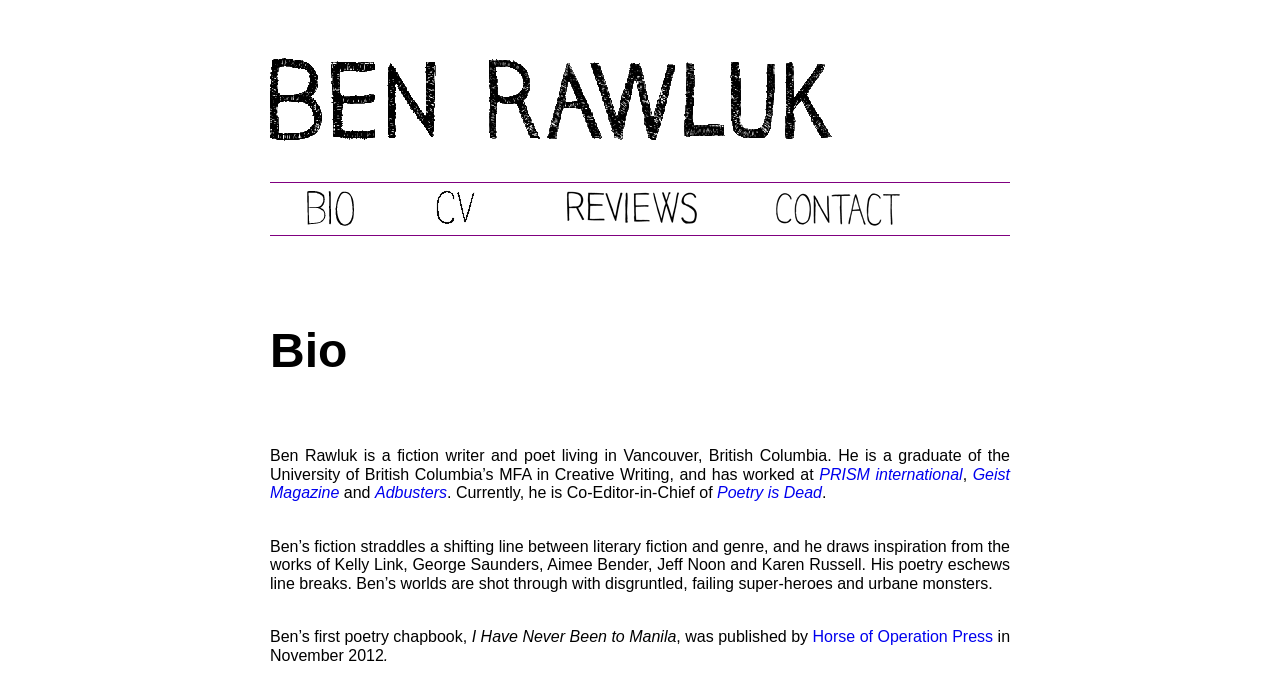Answer this question in one word or a short phrase: What is the location where Ben Rawluk lives?

Vancouver, British Columbia